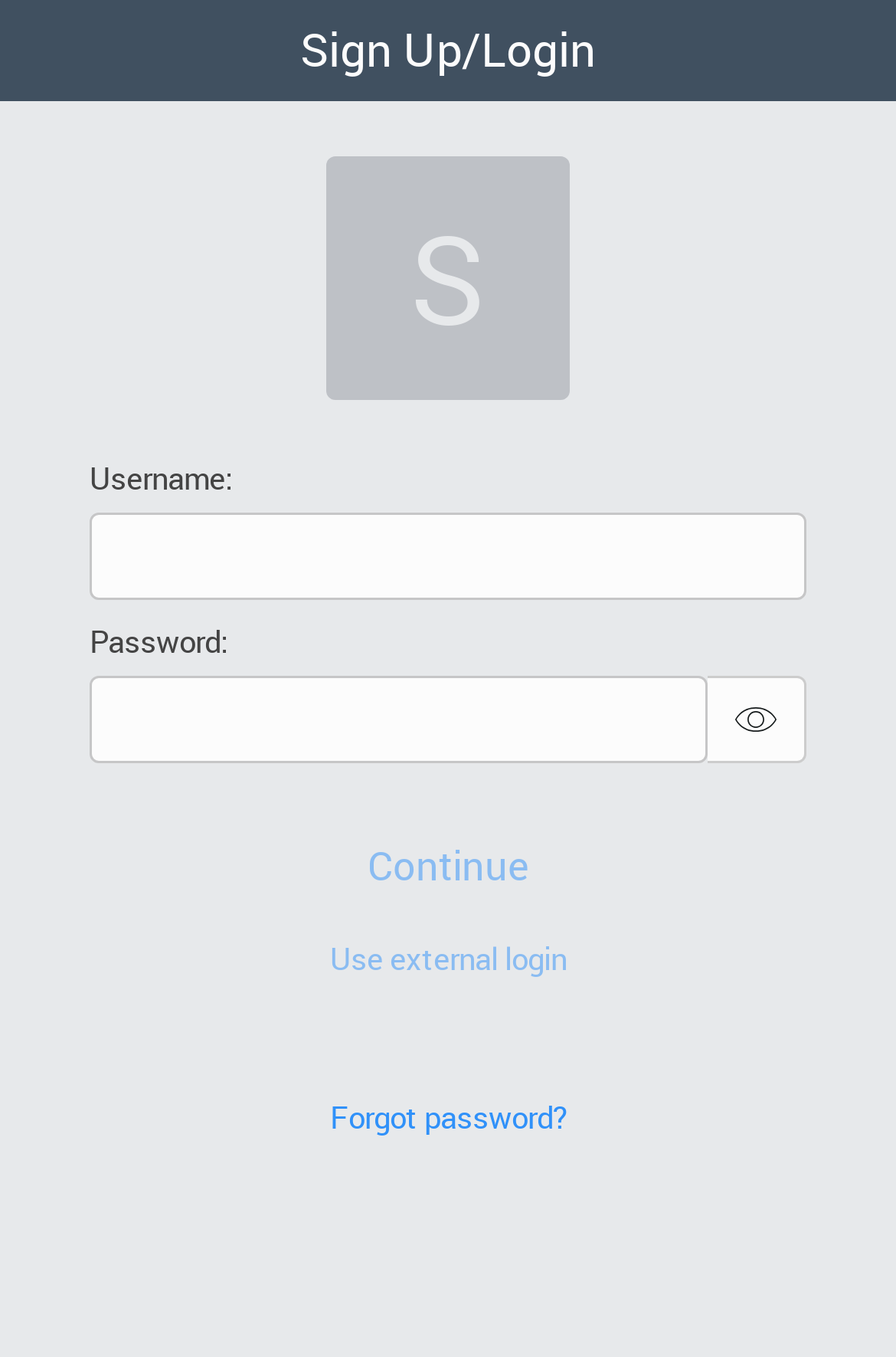Provide a single word or phrase answer to the question: 
What can be done if the password is forgotten?

Reset password